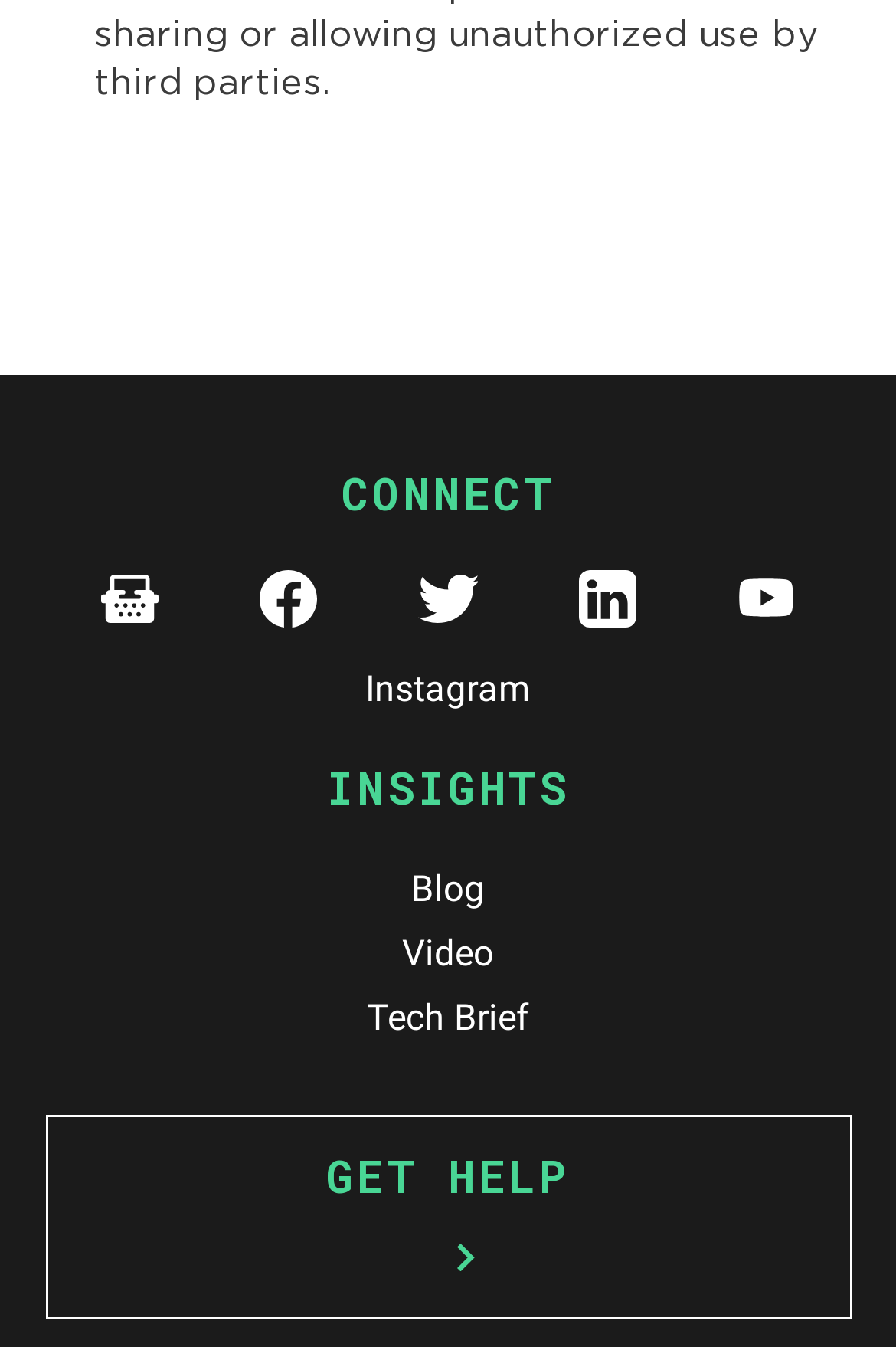Please reply to the following question using a single word or phrase: 
How many links are there in the top section?

6